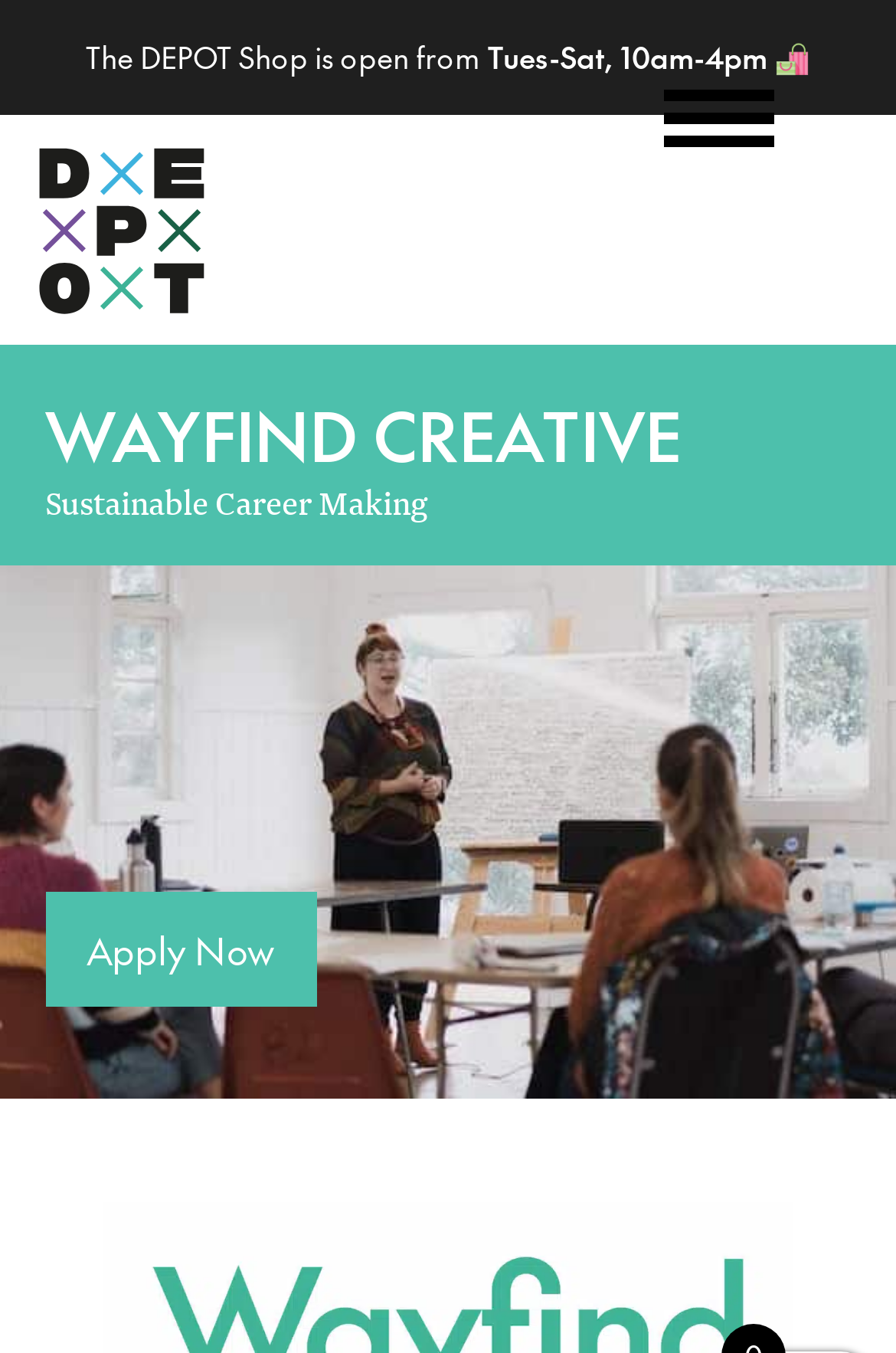What is the call-to-action button below the header?
Answer the question in as much detail as possible.

I found the call-to-action button by looking at the link element below the header, which is described as 'Button saying Apply Now'.